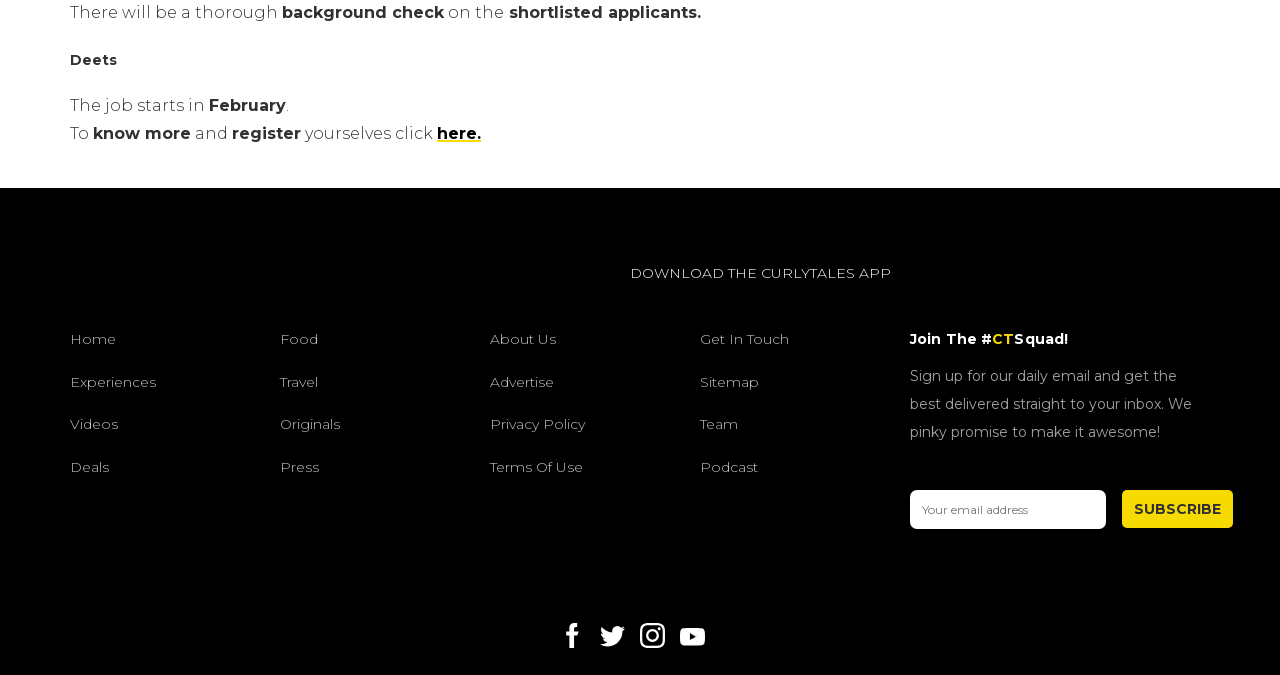Please respond to the question using a single word or phrase:
What is the job start month?

February